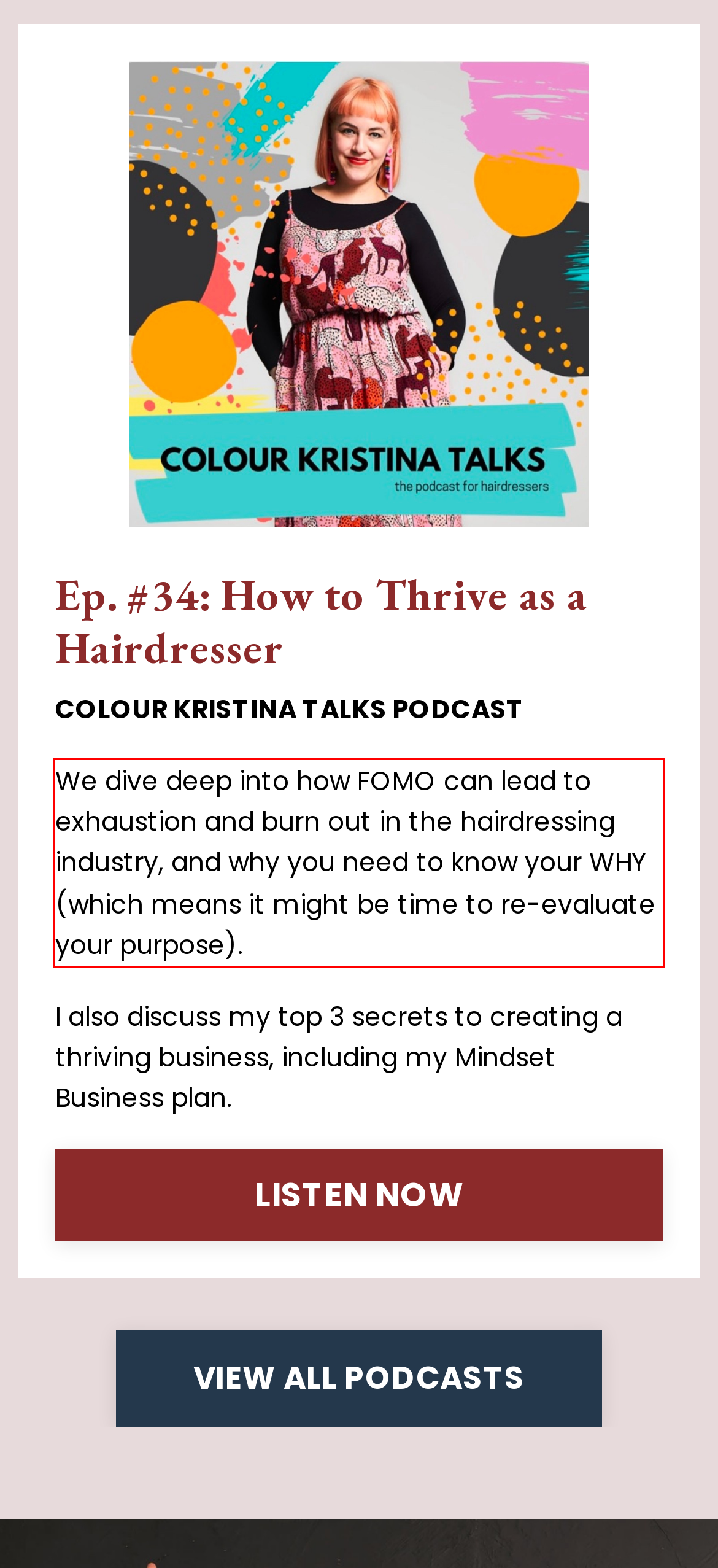Please recognize and transcribe the text located inside the red bounding box in the webpage image.

We dive deep into how FOMO can lead to exhaustion and burn out in the hairdressing industry, and why you need to know your WHY (which means it might be time to re-evaluate your purpose).